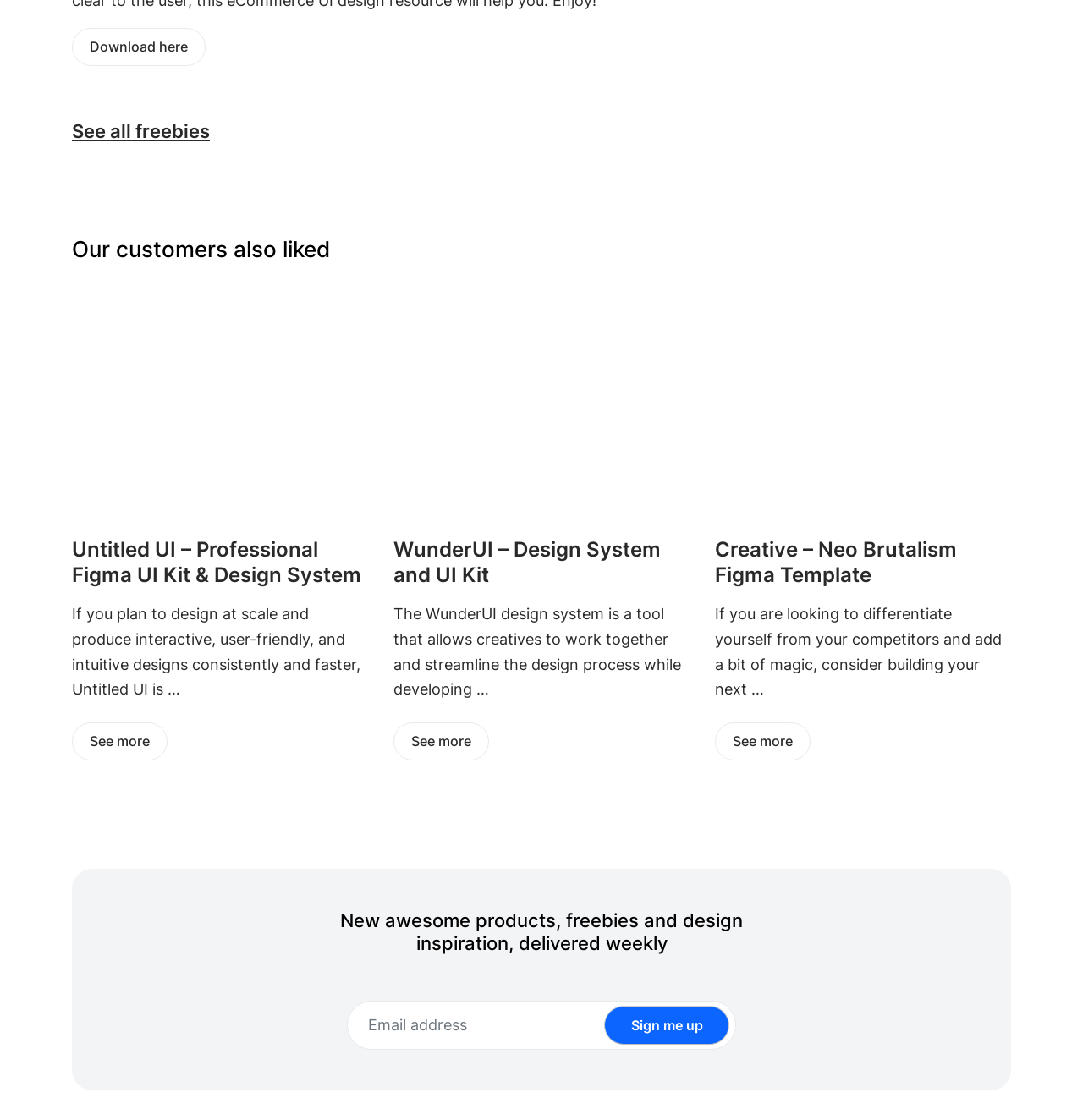Please determine the bounding box coordinates of the element to click on in order to accomplish the following task: "See all freebies". Ensure the coordinates are four float numbers ranging from 0 to 1, i.e., [left, top, right, bottom].

[0.066, 0.107, 0.194, 0.127]